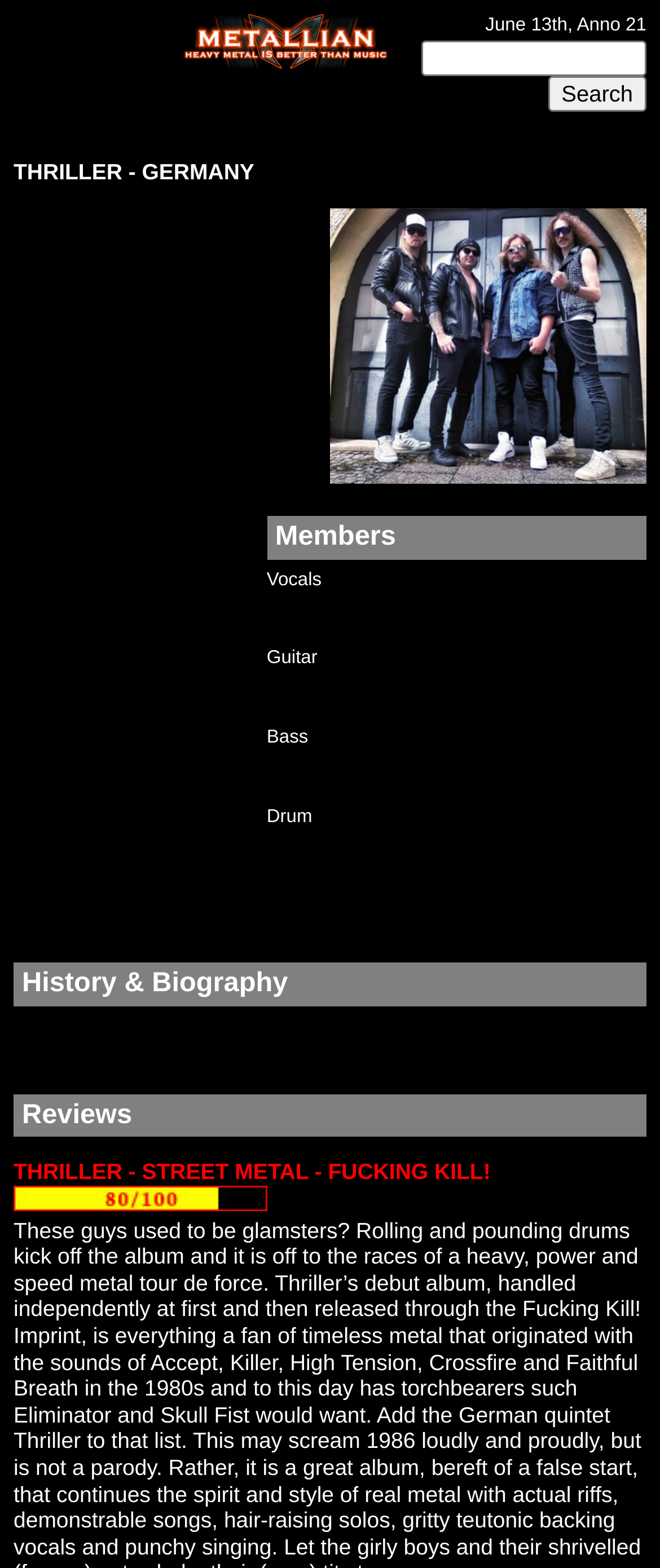Extract the primary headline from the webpage and present its text.

THRILLER - GERMANY